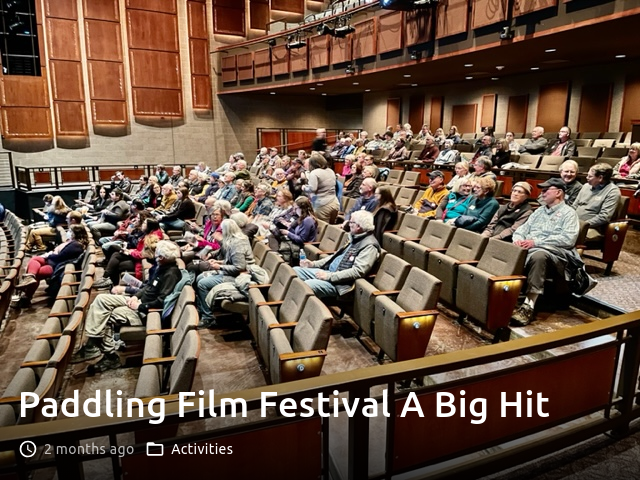Offer a detailed narrative of the image's content.

The image captures a vibrant scene from the "Paddling Film Festival," which took place two months ago, showcasing the enthusiasm of outdoor enthusiasts. With a well-attended auditorium, rows of seats are filled with an engaged audience eagerly watching the presentations. The design of the theater features warm wood paneling and modern architecture, creating an inviting atmosphere. The audience, comprised of people of various ages, demonstrates a shared passion for paddling and outdoor activities, highlighting the festival's success in bringing the community together for a celebration of adventure on water. Below the image, the caption emphasizes the event's popularity and connection to the activities promoted by Northeast Wisconsin Paddlers.